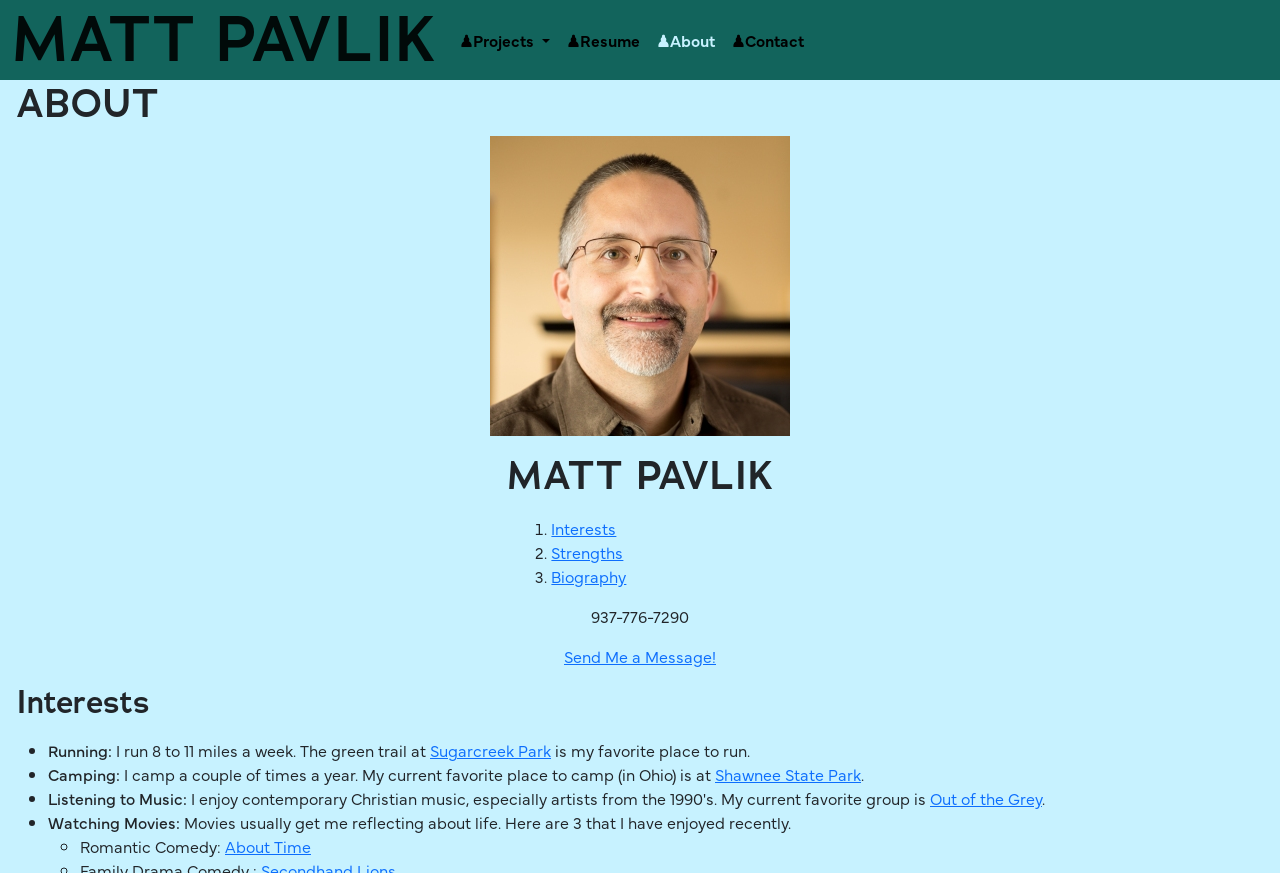Please find the bounding box coordinates for the clickable element needed to perform this instruction: "Click the Projects button".

[0.352, 0.027, 0.436, 0.064]